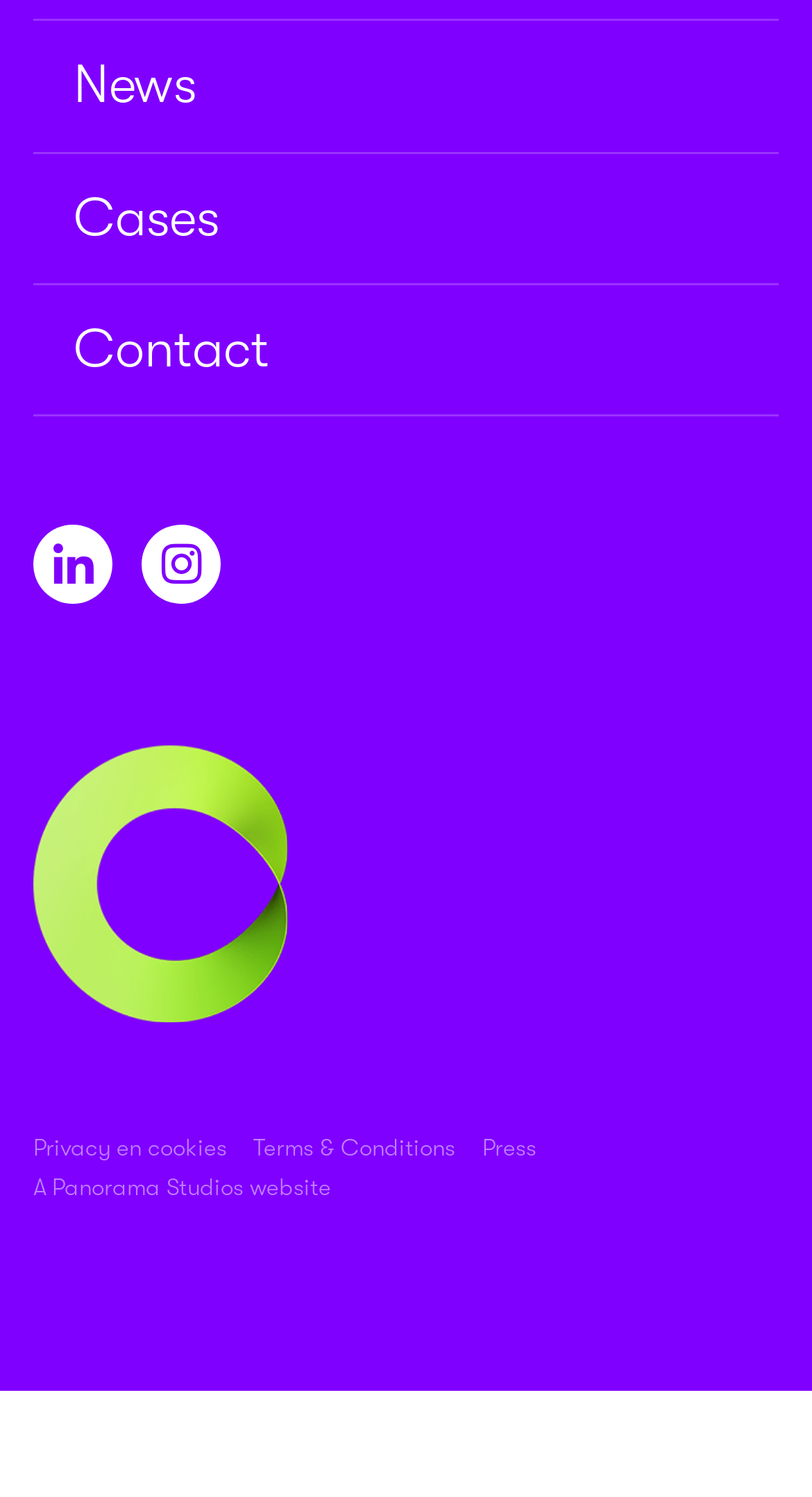Locate the bounding box coordinates of the element you need to click to accomplish the task described by this instruction: "View Cases".

[0.041, 0.101, 0.959, 0.189]